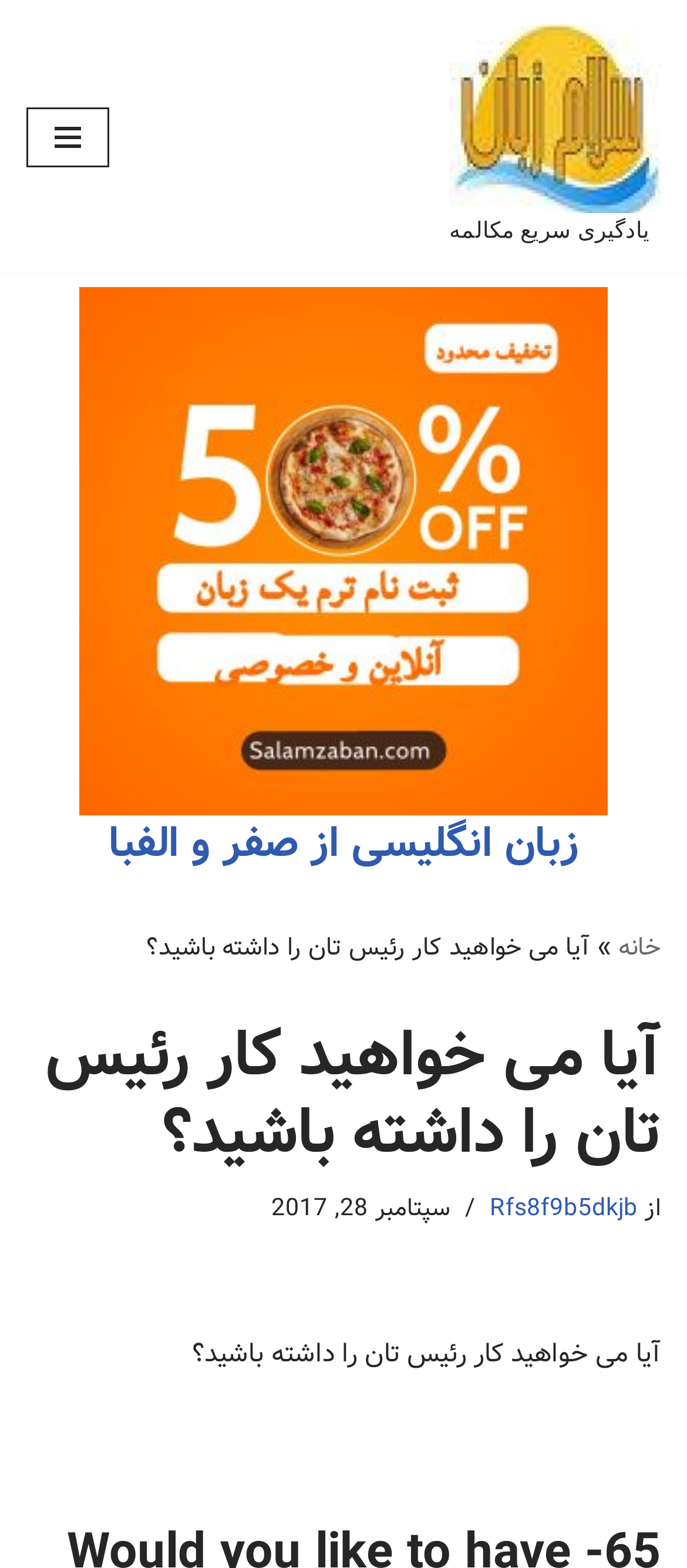What is the image above the 'آموزش آنلاین مکالمه زبان انگلیسی یادگیری سریع مکالمه' link? Analyze the screenshot and reply with just one word or a short phrase.

English conversation image